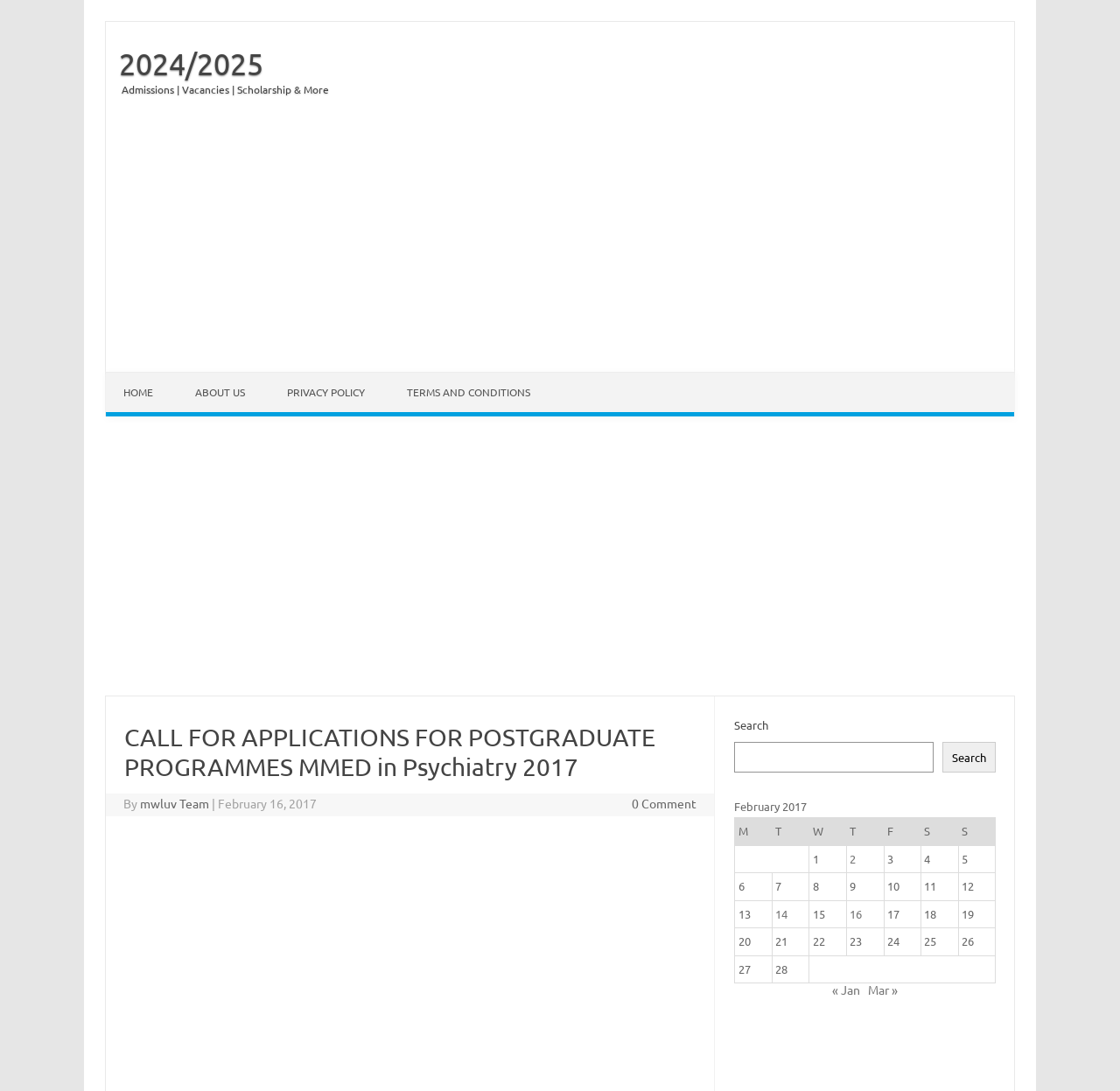Use one word or a short phrase to answer the question provided: 
What is the function of the search box?

To search the website